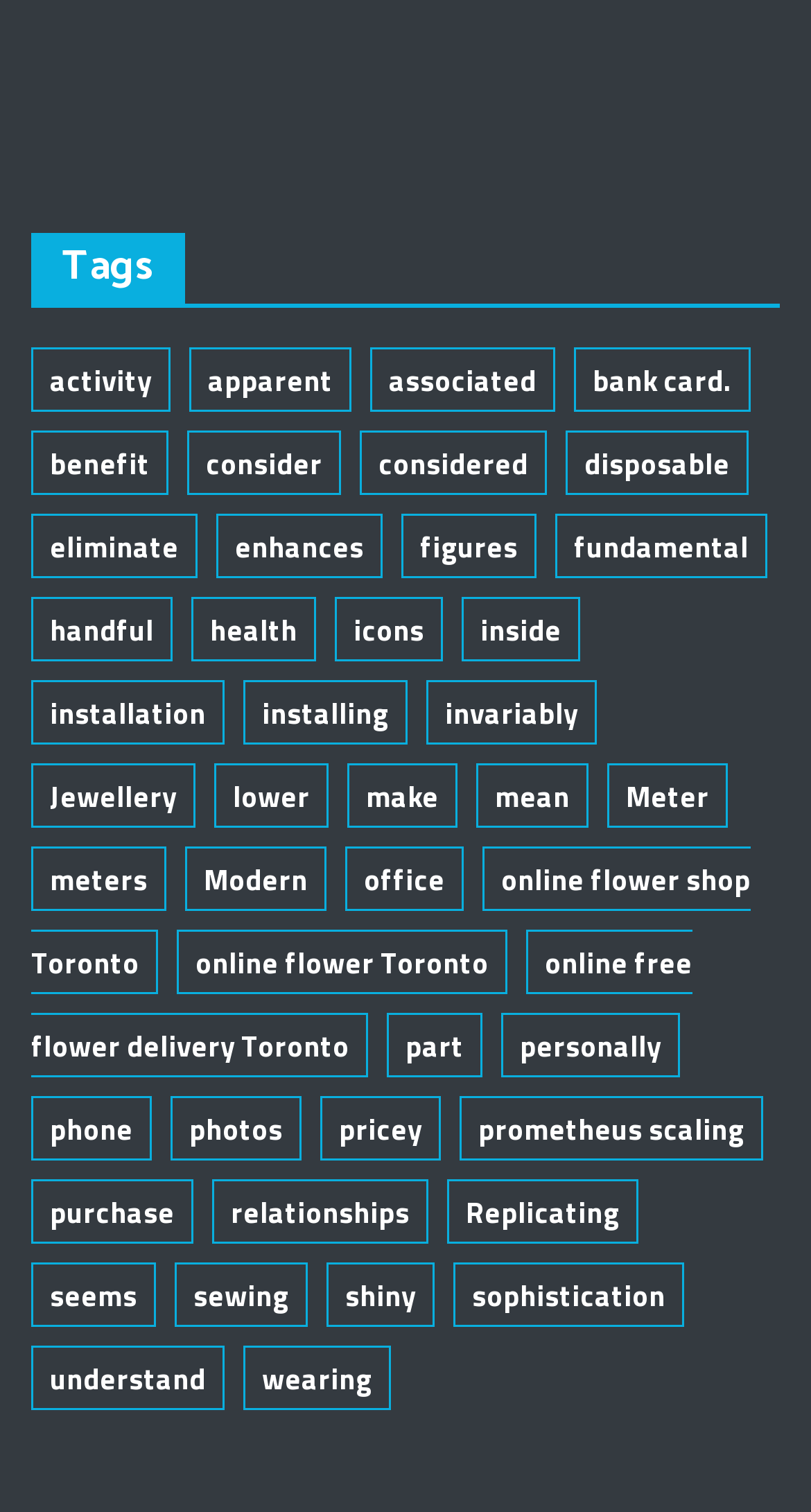Determine the bounding box coordinates of the element that should be clicked to execute the following command: "Click on Articles de Presse 2022".

None